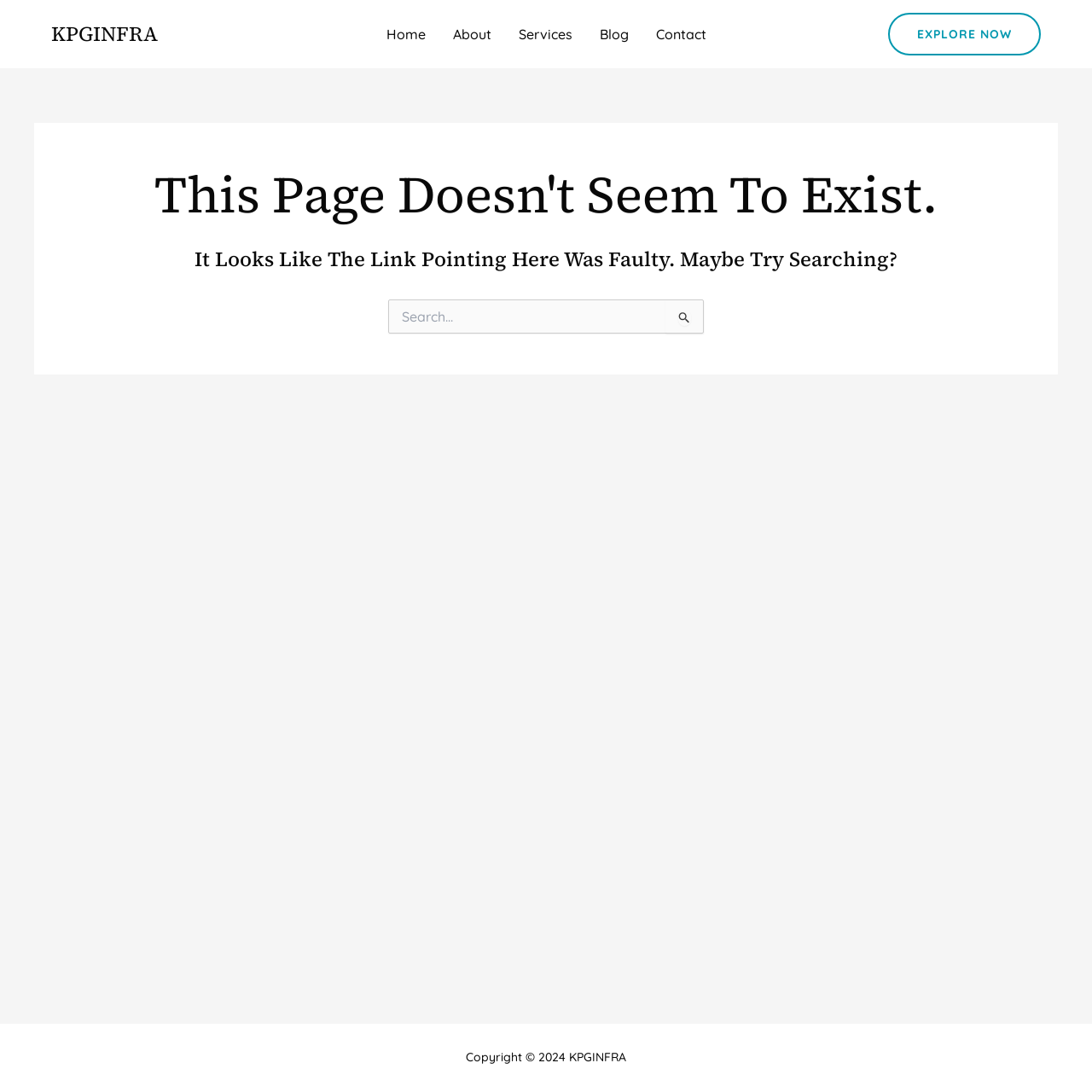Find and indicate the bounding box coordinates of the region you should select to follow the given instruction: "click explore now".

[0.813, 0.012, 0.953, 0.051]